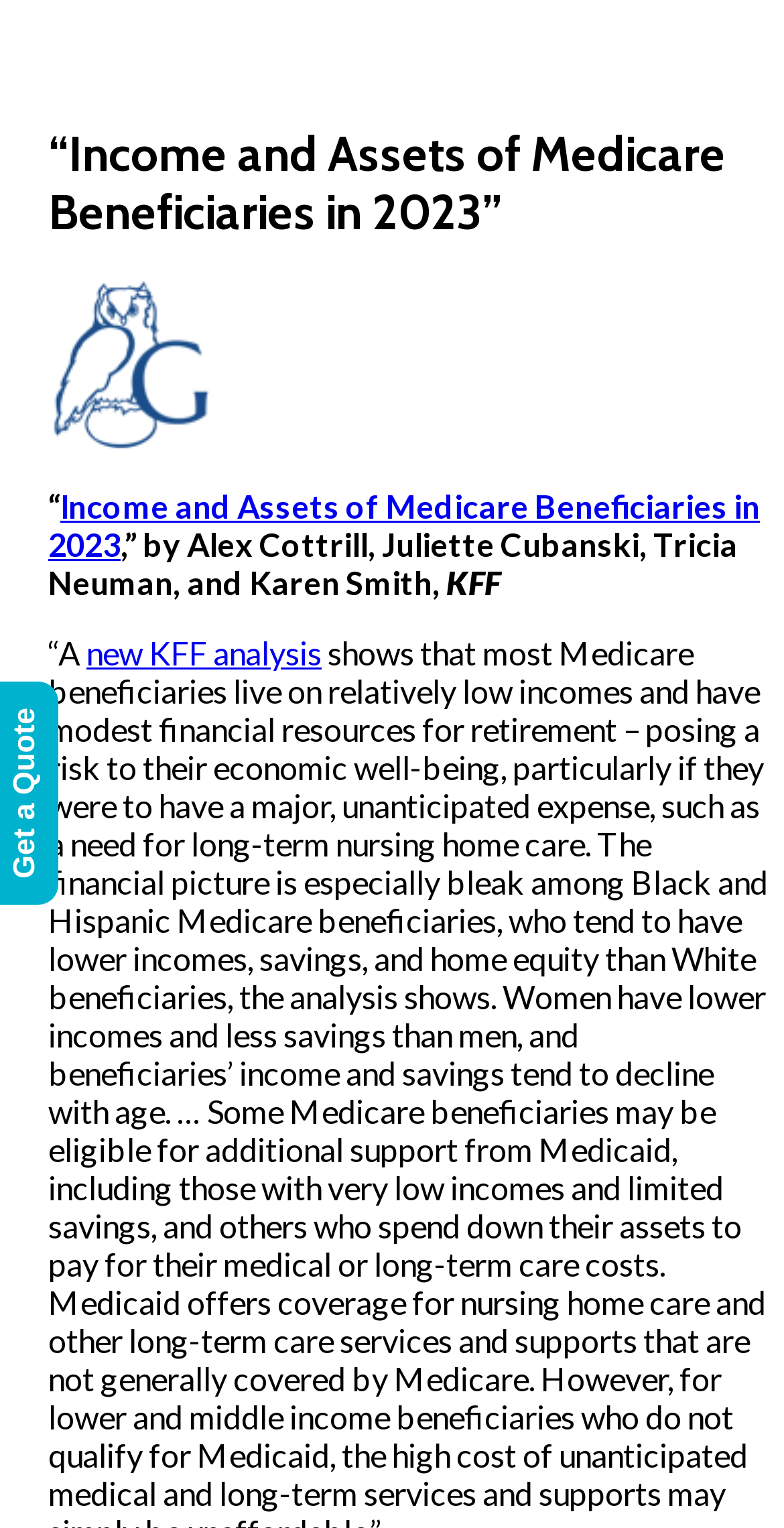What organization published the analysis?
Based on the image, please offer an in-depth response to the question.

The organization that published the analysis is mentioned in the text following the authors' names. The text reads 'KFF'.